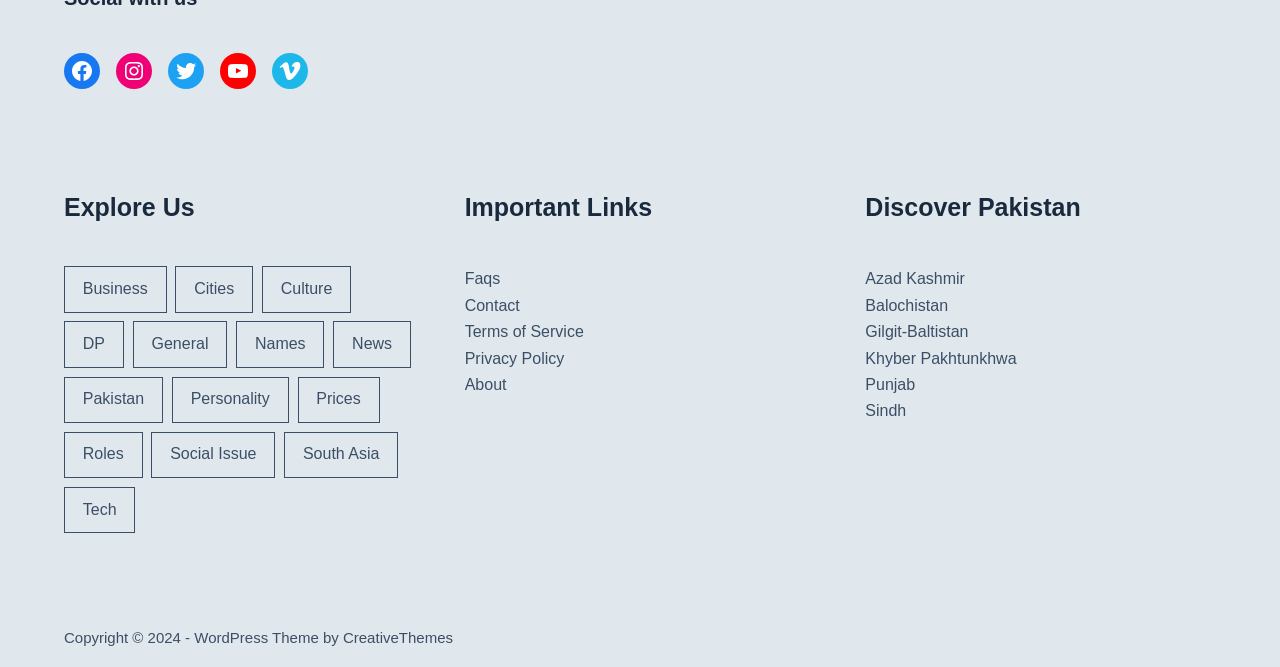Find and provide the bounding box coordinates for the UI element described with: "South Asia".

[0.222, 0.647, 0.311, 0.716]